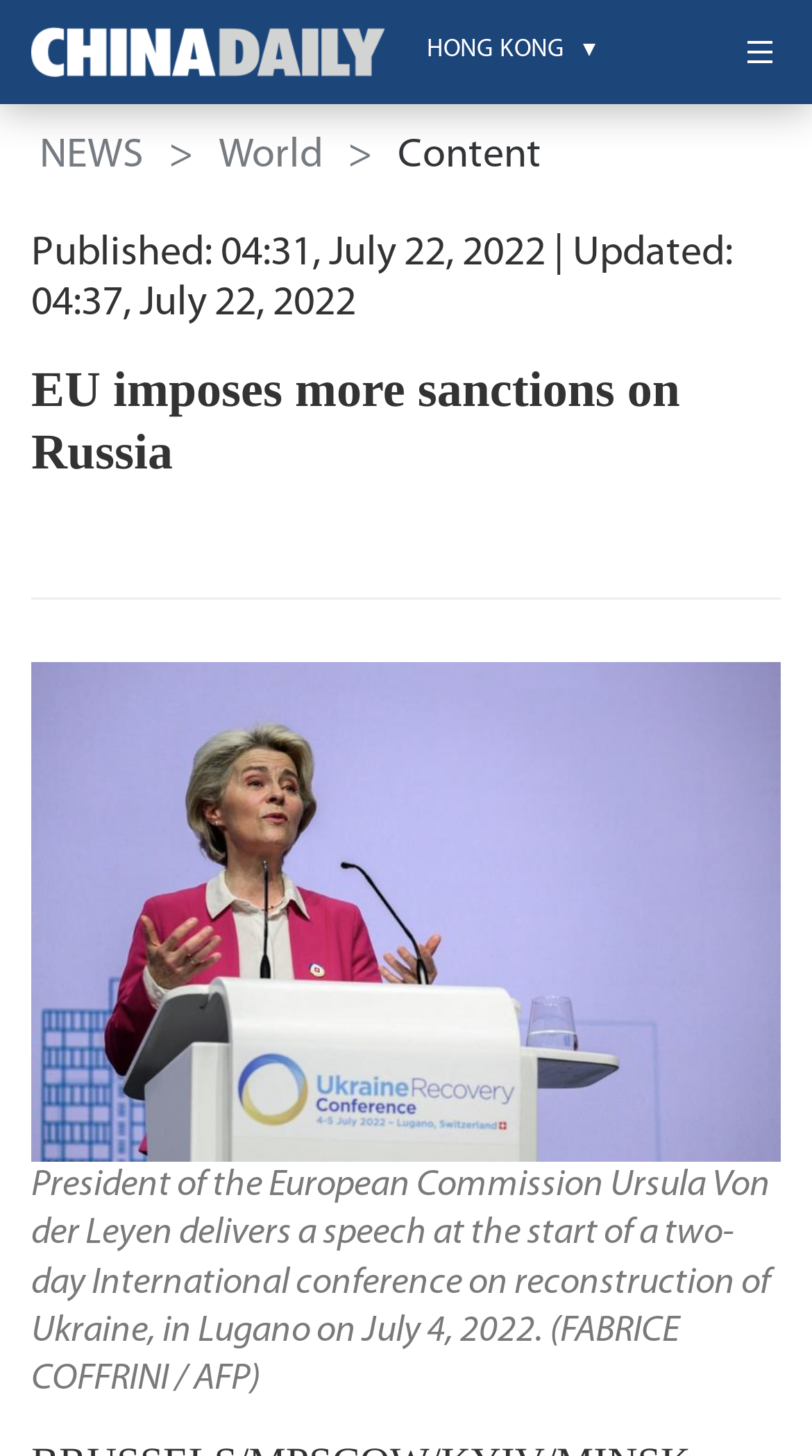What is the event mentioned in the article?
Based on the image, answer the question in a detailed manner.

I found the answer by reading the caption of the image which mentions 'International conference on reconstruction of Ukraine'.